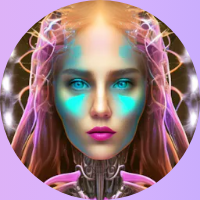What is intertwined with the figure's hair? From the image, respond with a single word or brief phrase.

glowing circuitry